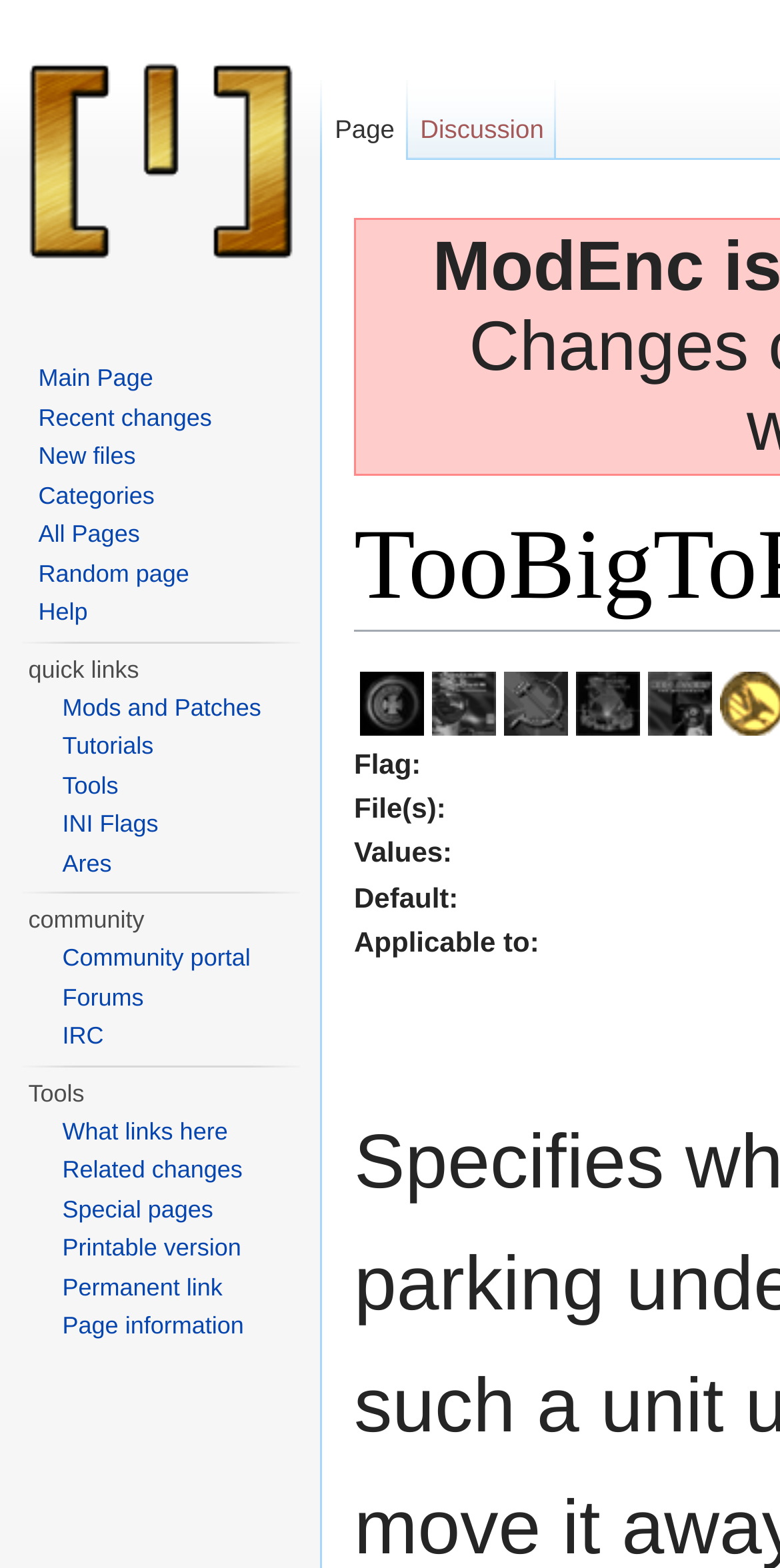Using the information in the image, give a comprehensive answer to the question: 
What is the first game listed?

I looked at the first LayoutTableCell element and found that it contains a link with the text 'Tiberian Dawn', which is the first game listed.